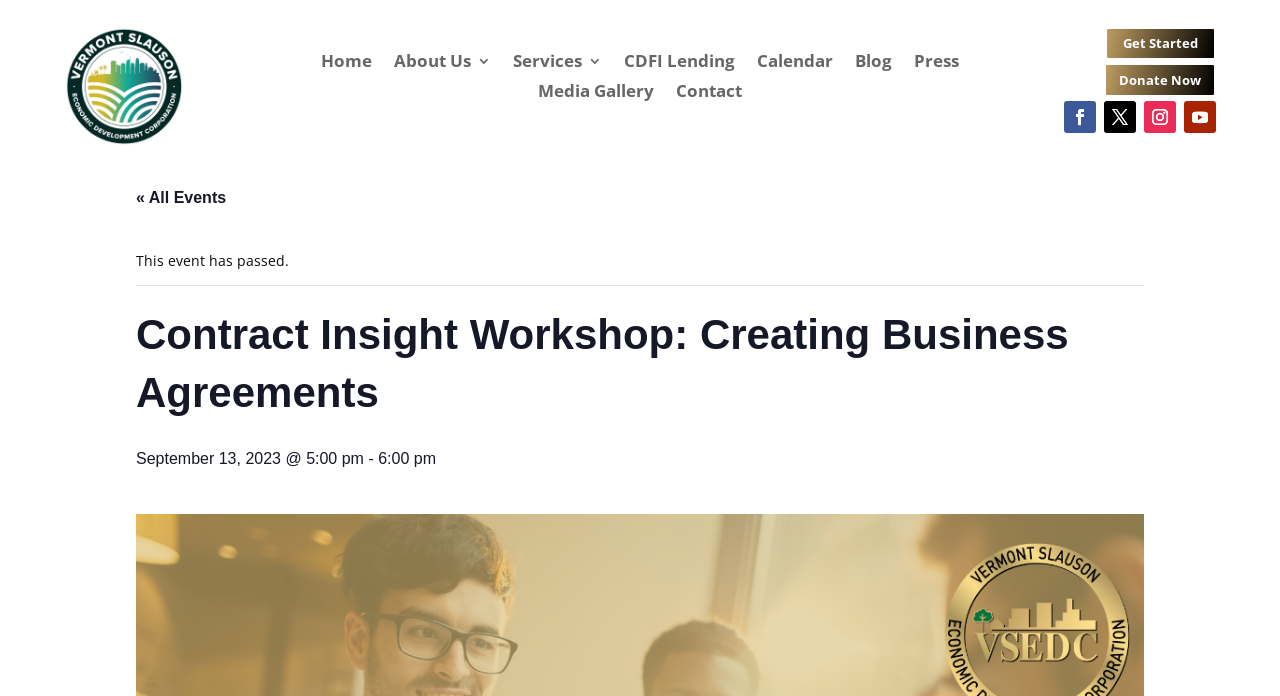What is the purpose of the 'Get Started' button?
Relying on the image, give a concise answer in one word or a brief phrase.

To start the Contract Insight Workshop